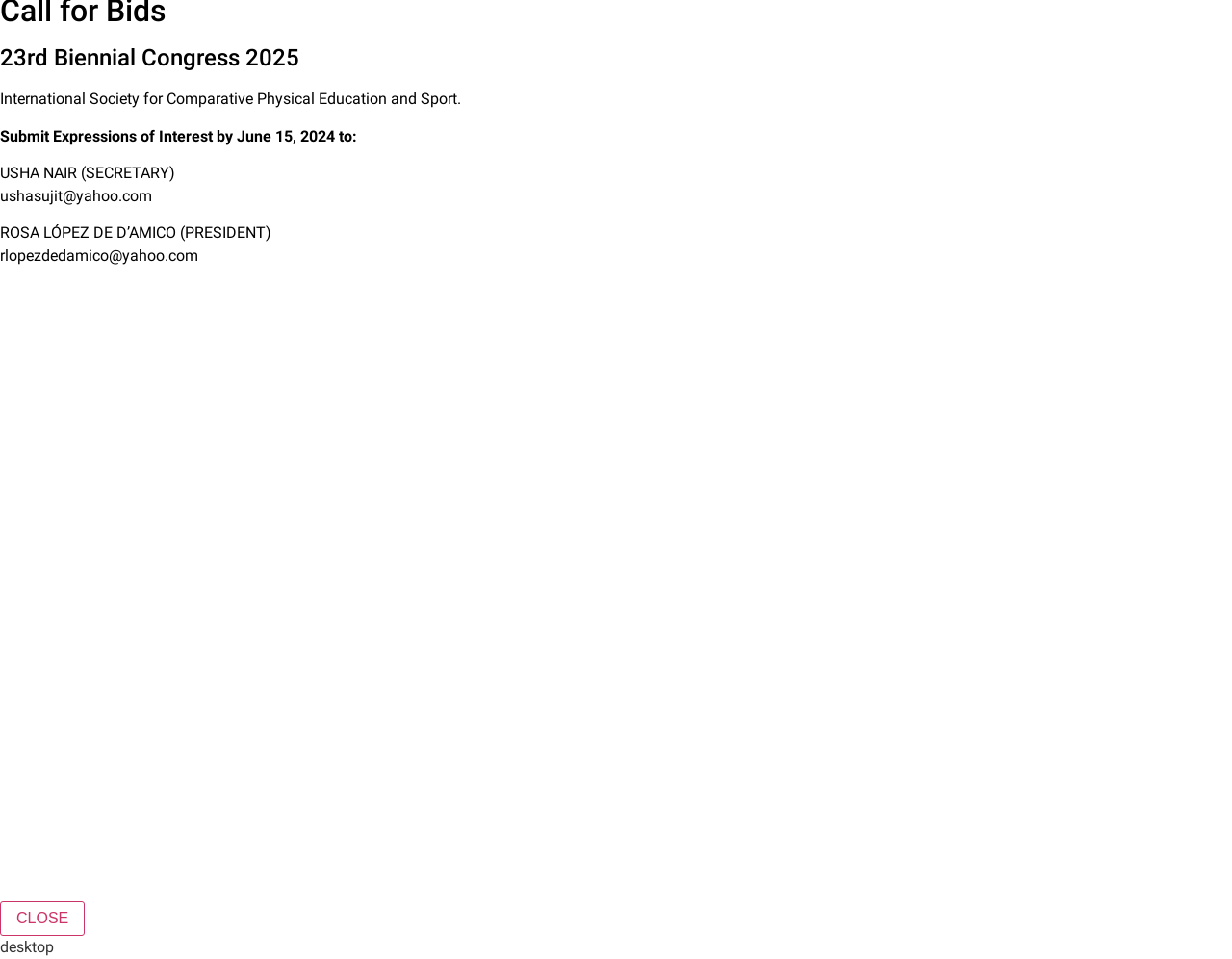Find the bounding box of the UI element described as: "CLOSE". The bounding box coordinates should be given as four float values between 0 and 1, i.e., [left, top, right, bottom].

[0.0, 0.94, 0.069, 0.976]